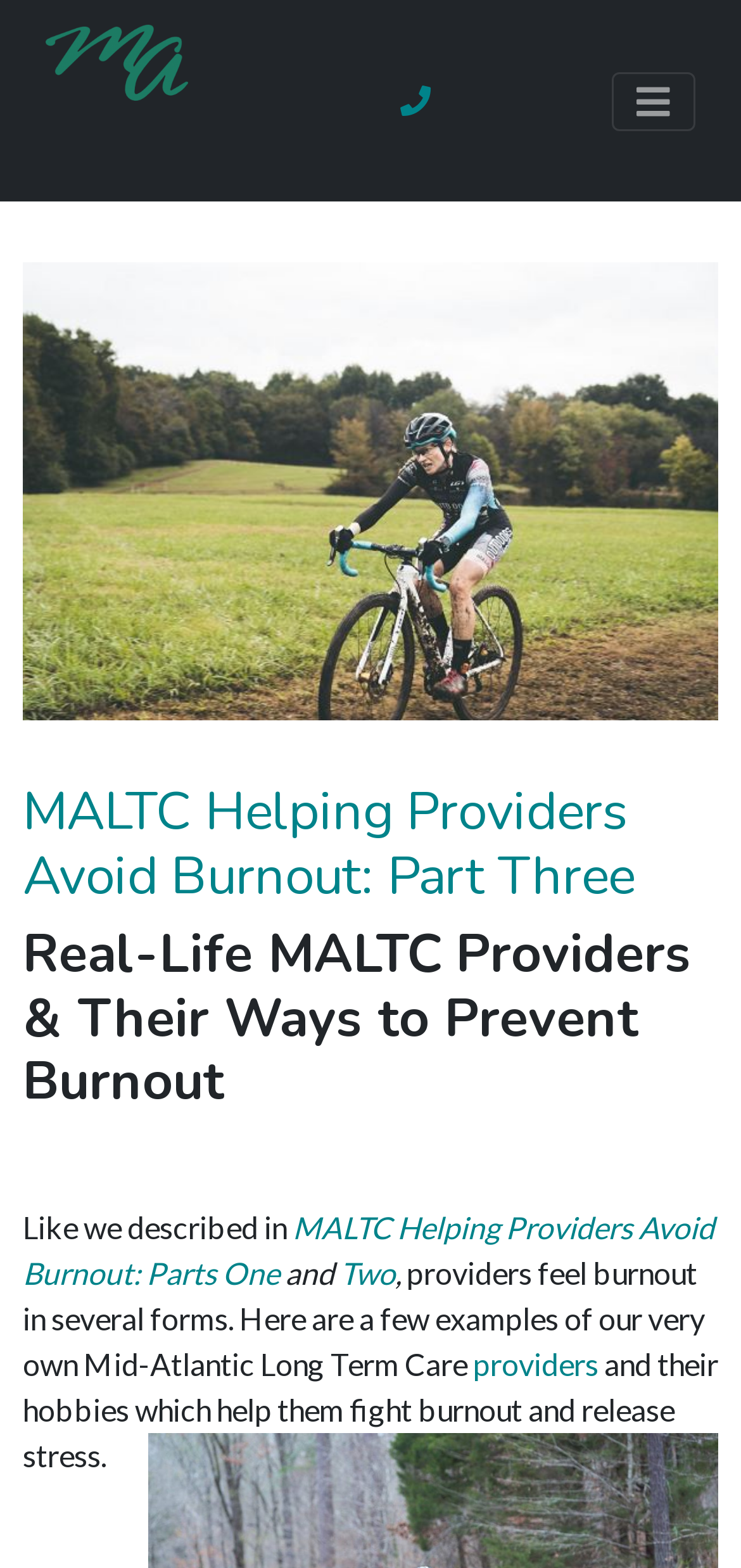Provide the bounding box coordinates of the HTML element this sentence describes: "aria-label="Toggle navigation"". The bounding box coordinates consist of four float numbers between 0 and 1, i.e., [left, top, right, bottom].

[0.826, 0.046, 0.938, 0.083]